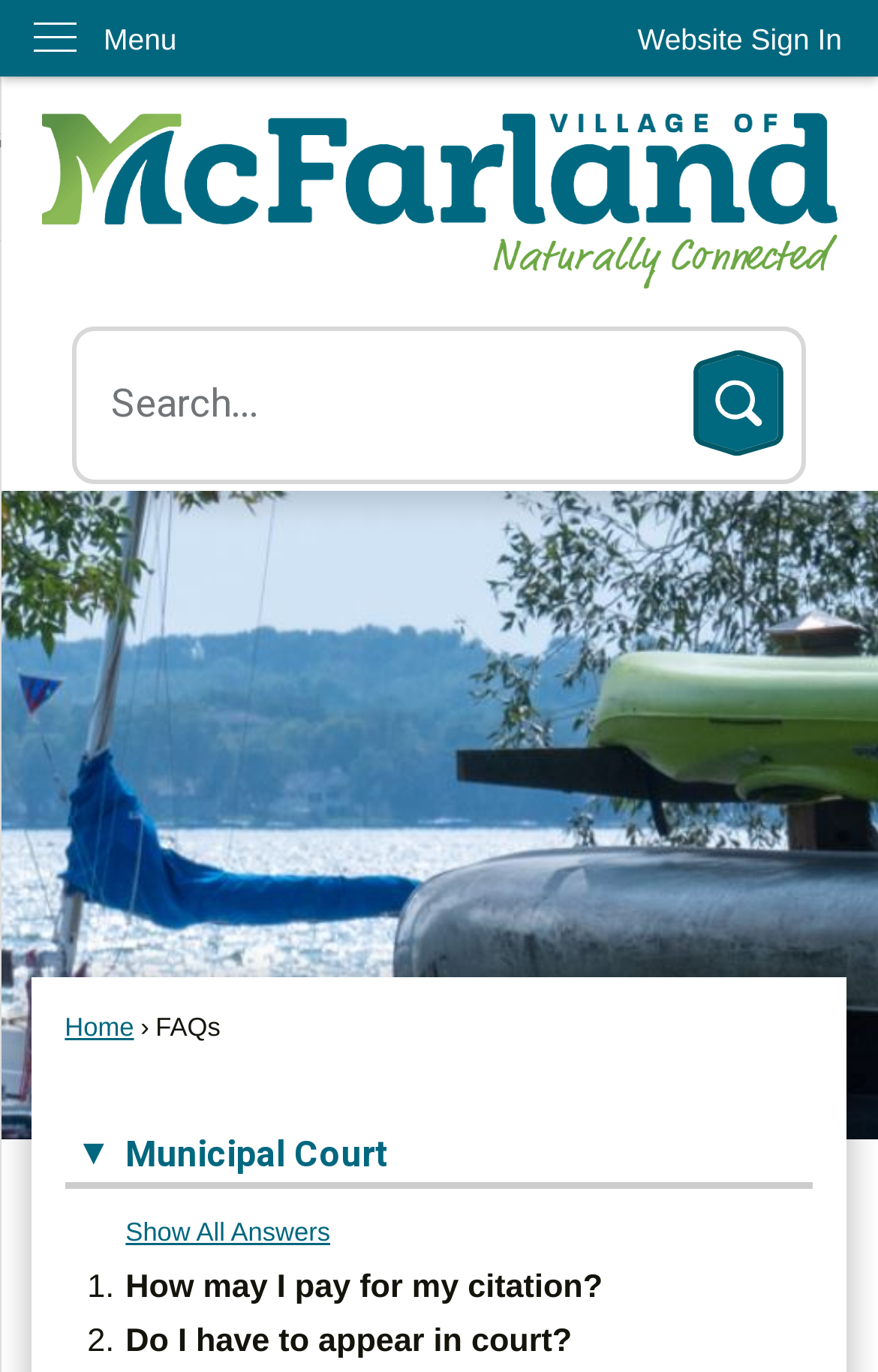Please specify the bounding box coordinates of the clickable region to carry out the following instruction: "View Municipal Court FAQs". The coordinates should be four float numbers between 0 and 1, in the format [left, top, right, bottom].

[0.074, 0.825, 0.926, 0.866]